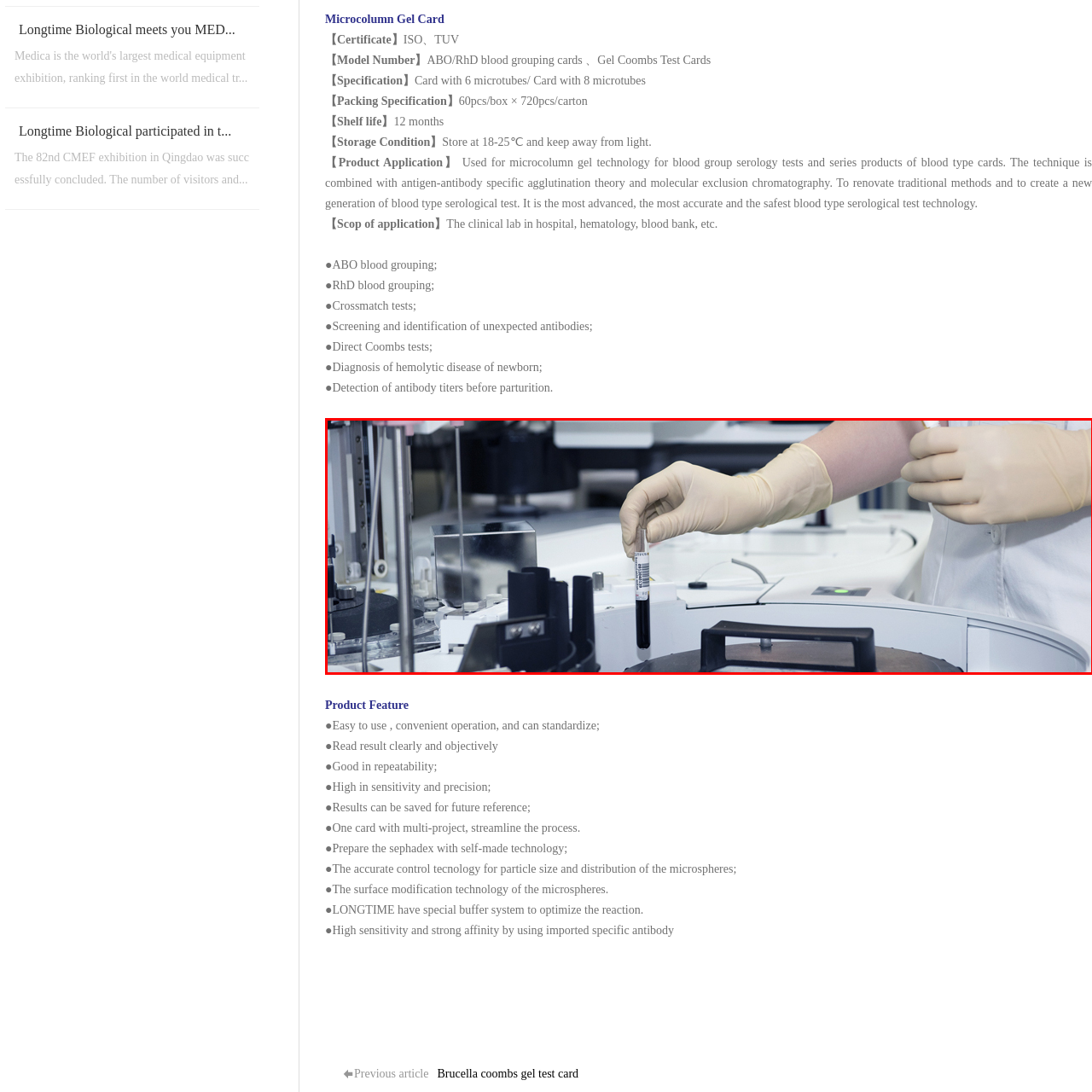What is the primary focus of the laboratory environment?
Look at the image highlighted by the red bounding box and answer the question with a single word or brief phrase.

Blood testing